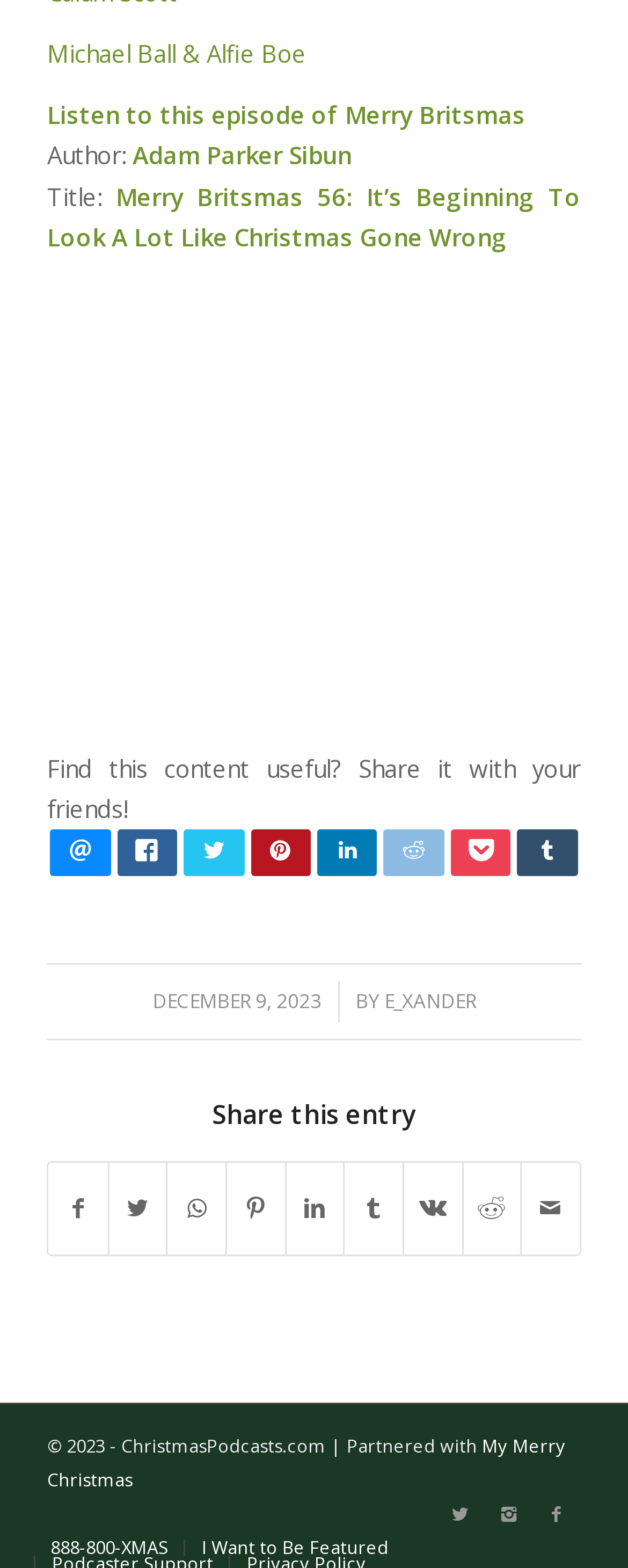Carefully examine the image and provide an in-depth answer to the question: What is the date of the podcast episode?

I found the date of the podcast episode by looking at the time element which contains the date of the episode.